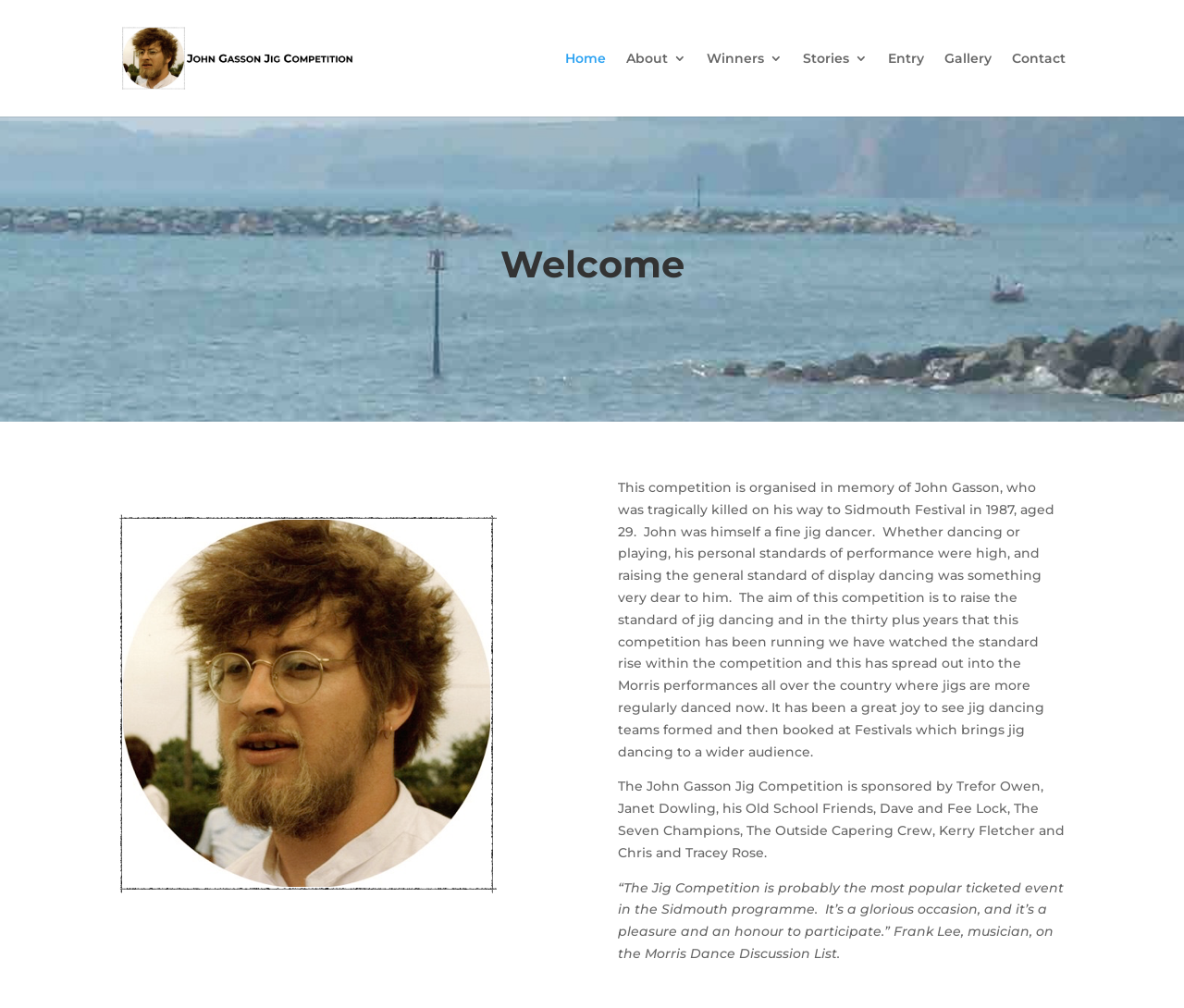Identify the bounding box coordinates for the element that needs to be clicked to fulfill this instruction: "visit the Gallery". Provide the coordinates in the format of four float numbers between 0 and 1: [left, top, right, bottom].

[0.798, 0.051, 0.838, 0.116]